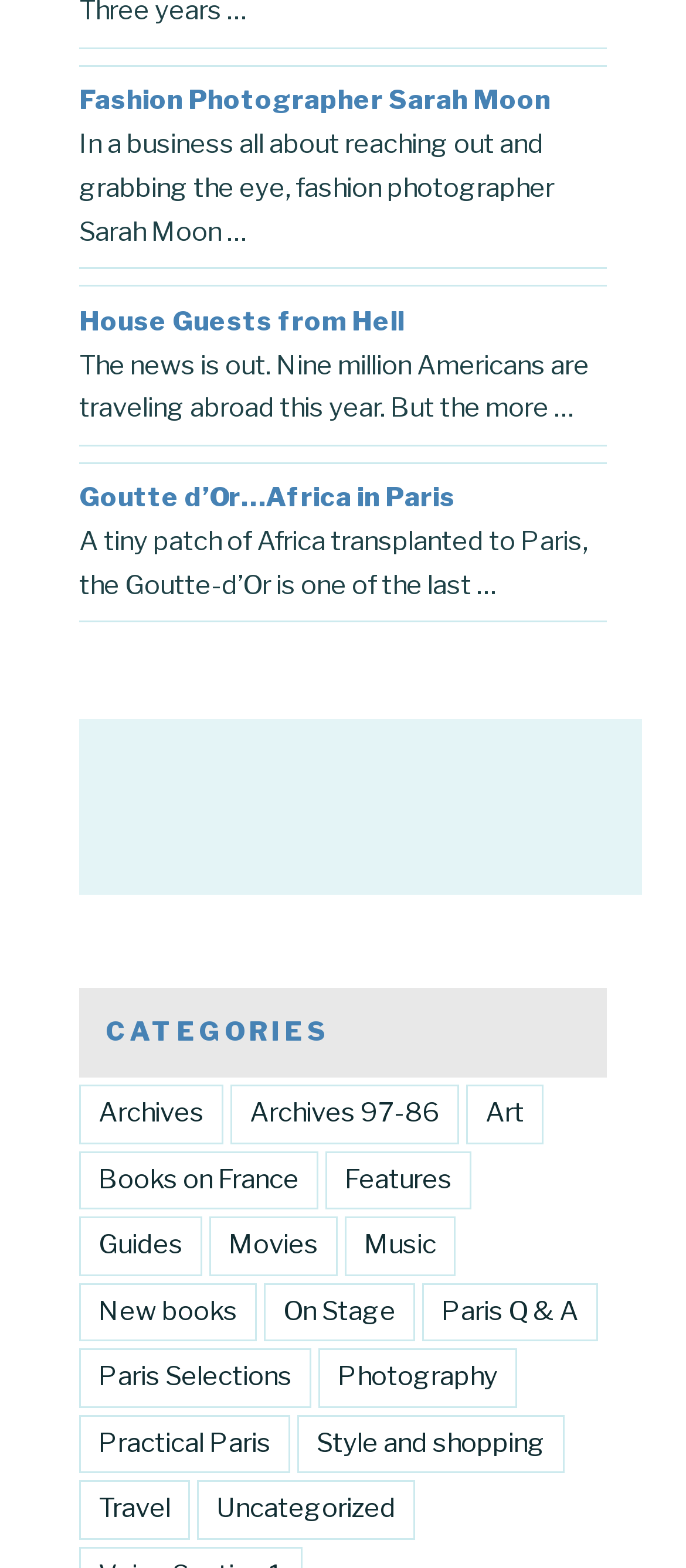Extract the bounding box coordinates for the UI element described by the text: "Paris Selections". The coordinates should be in the form of [left, top, right, bottom] with values between 0 and 1.

[0.115, 0.86, 0.454, 0.898]